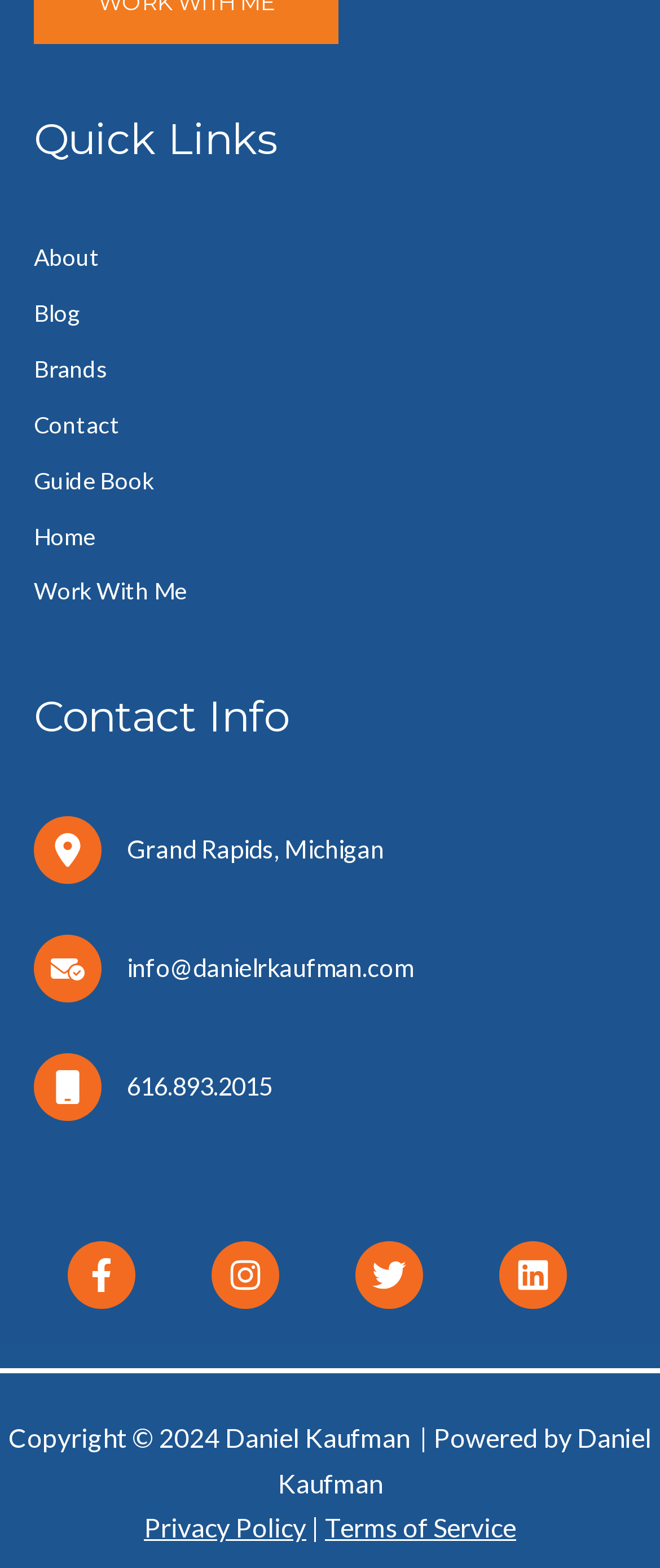How many social media links are in the Contact Info section?
Analyze the image and deliver a detailed answer to the question.

I counted the number of link elements with empty text content under the 'Contact Info' heading in the 'Footer Widget 4' section, which are likely social media links.